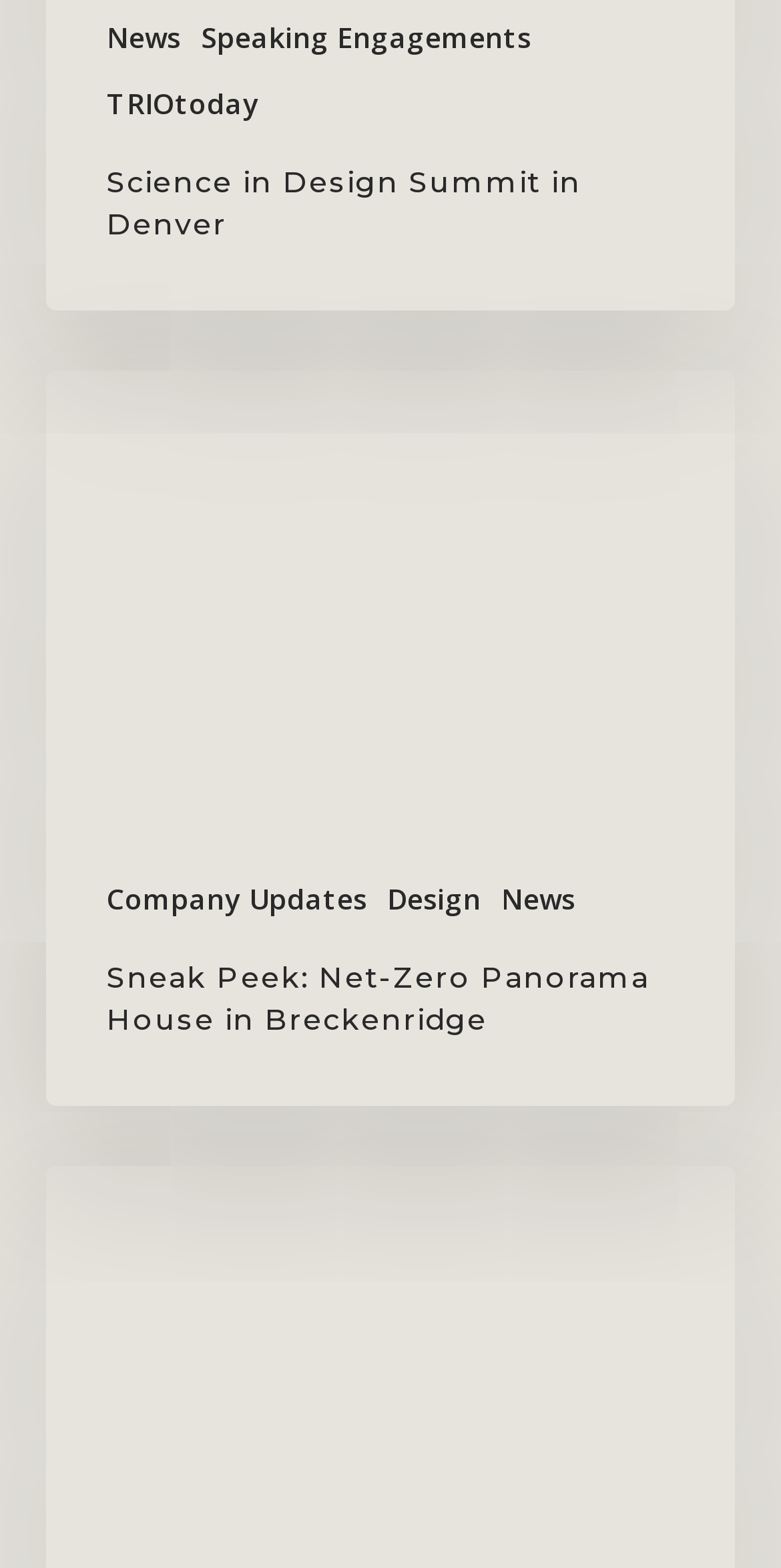Give a concise answer using only one word or phrase for this question:
What is the last link on the bottom left?

Company Updates